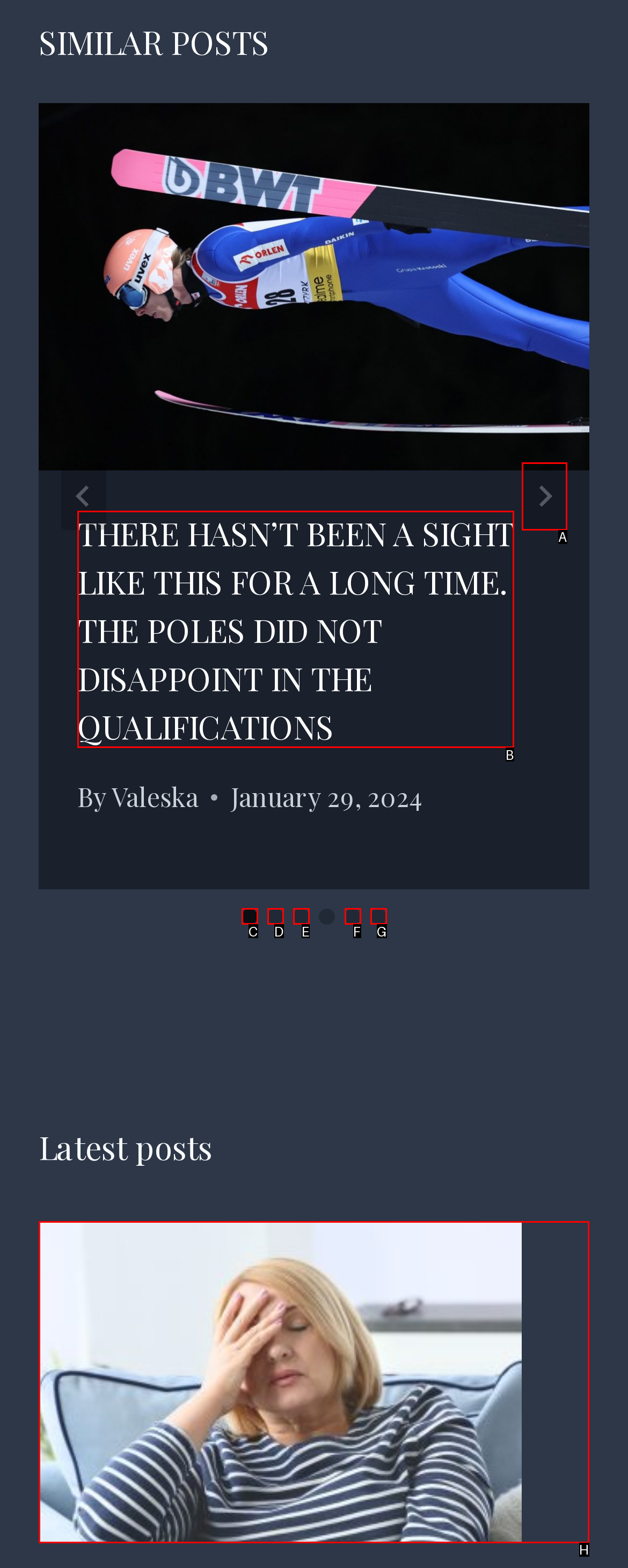Specify which UI element should be clicked to accomplish the task: Read latest post. Answer with the letter of the correct choice.

H